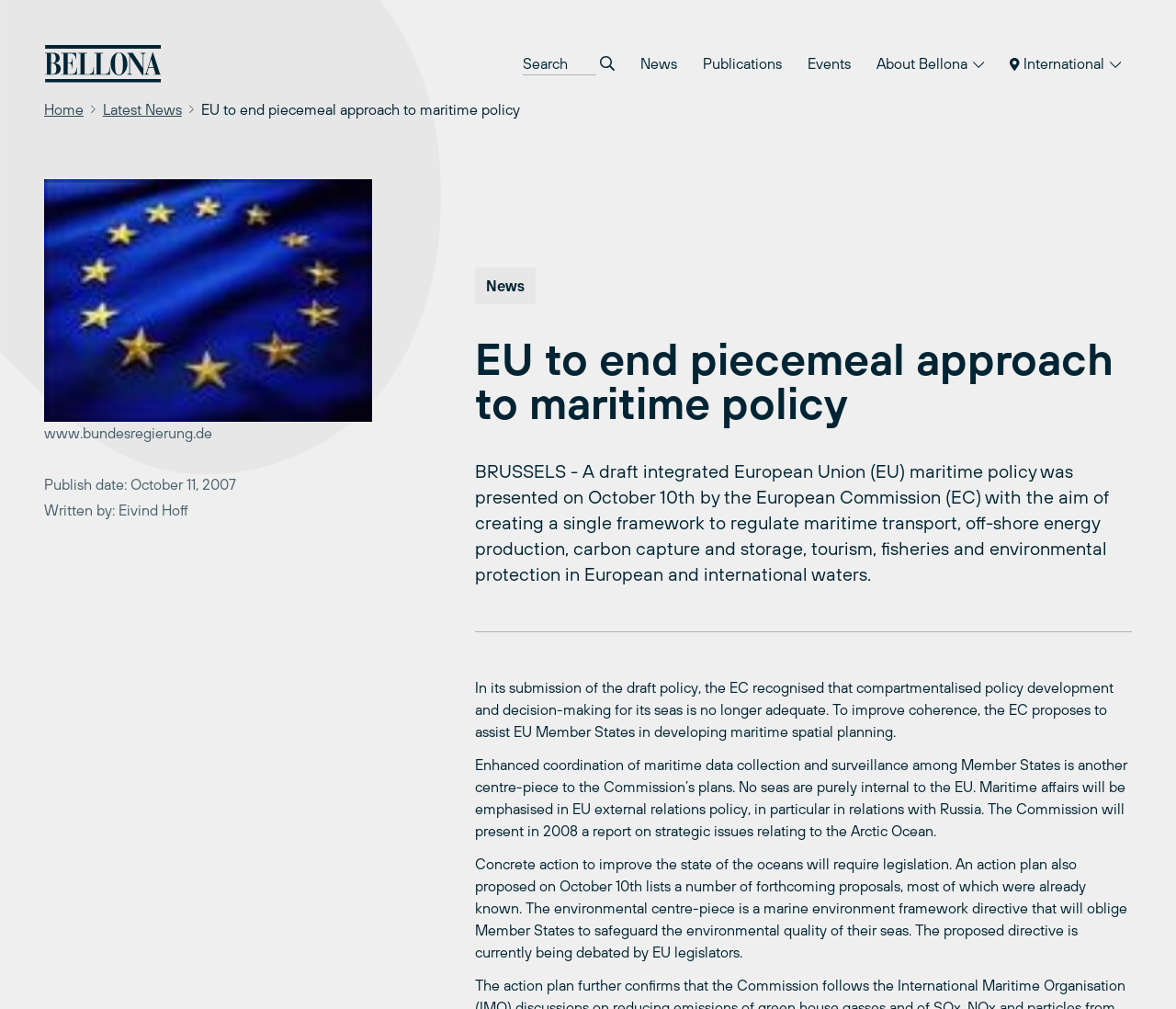Create an elaborate caption for the webpage.

The webpage is about Bellona International, a news article page. At the top left, there is a logo, which is an image linked to the homepage. Next to the logo, there is a search bar with a search button. 

On the top navigation menu, there are links to "News", "Publications", "Events", "About Bellona", and "International". Below the navigation menu, there is a breadcrumbs navigation section, which shows the current page's location in the website hierarchy. 

The main content of the page is an article titled "EU to end piecemeal approach to maritime policy". The article has a publish date of October 11, 2007, and is written by Eivind Hoff. The article's content is divided into several paragraphs, describing the European Commission's draft integrated maritime policy, which aims to create a single framework to regulate various maritime activities. 

On the right side of the article, there is a section with a heading "News", which seems to be a sidebar or a related news section. There is also an image with a figcaption, but the image's content is not described.